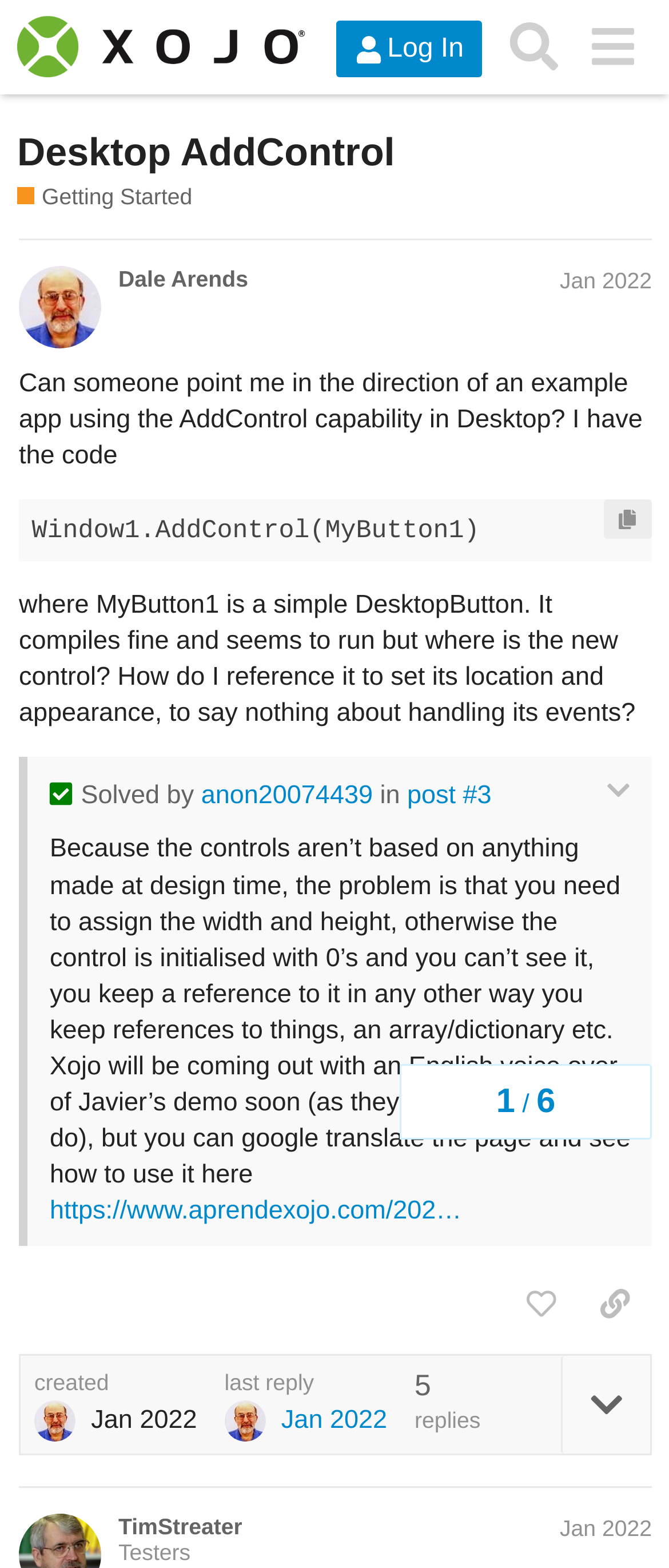Identify the bounding box coordinates of the element to click to follow this instruction: 'Search for topics'. Ensure the coordinates are four float values between 0 and 1, provided as [left, top, right, bottom].

[0.741, 0.005, 0.857, 0.055]